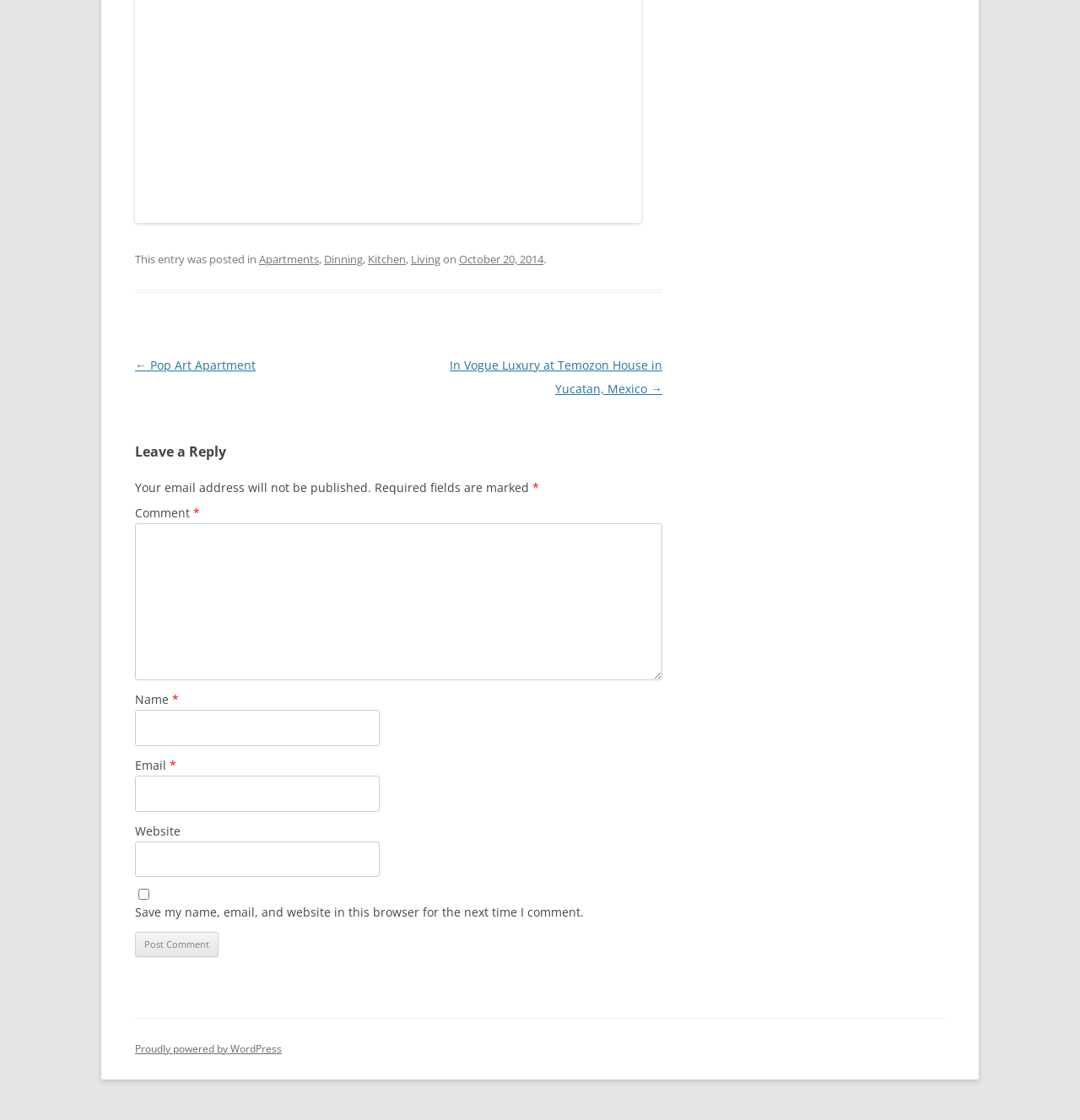Determine the bounding box coordinates of the clickable element to achieve the following action: 'Leave a comment'. Provide the coordinates as four float values between 0 and 1, formatted as [left, top, right, bottom].

[0.125, 0.451, 0.179, 0.465]